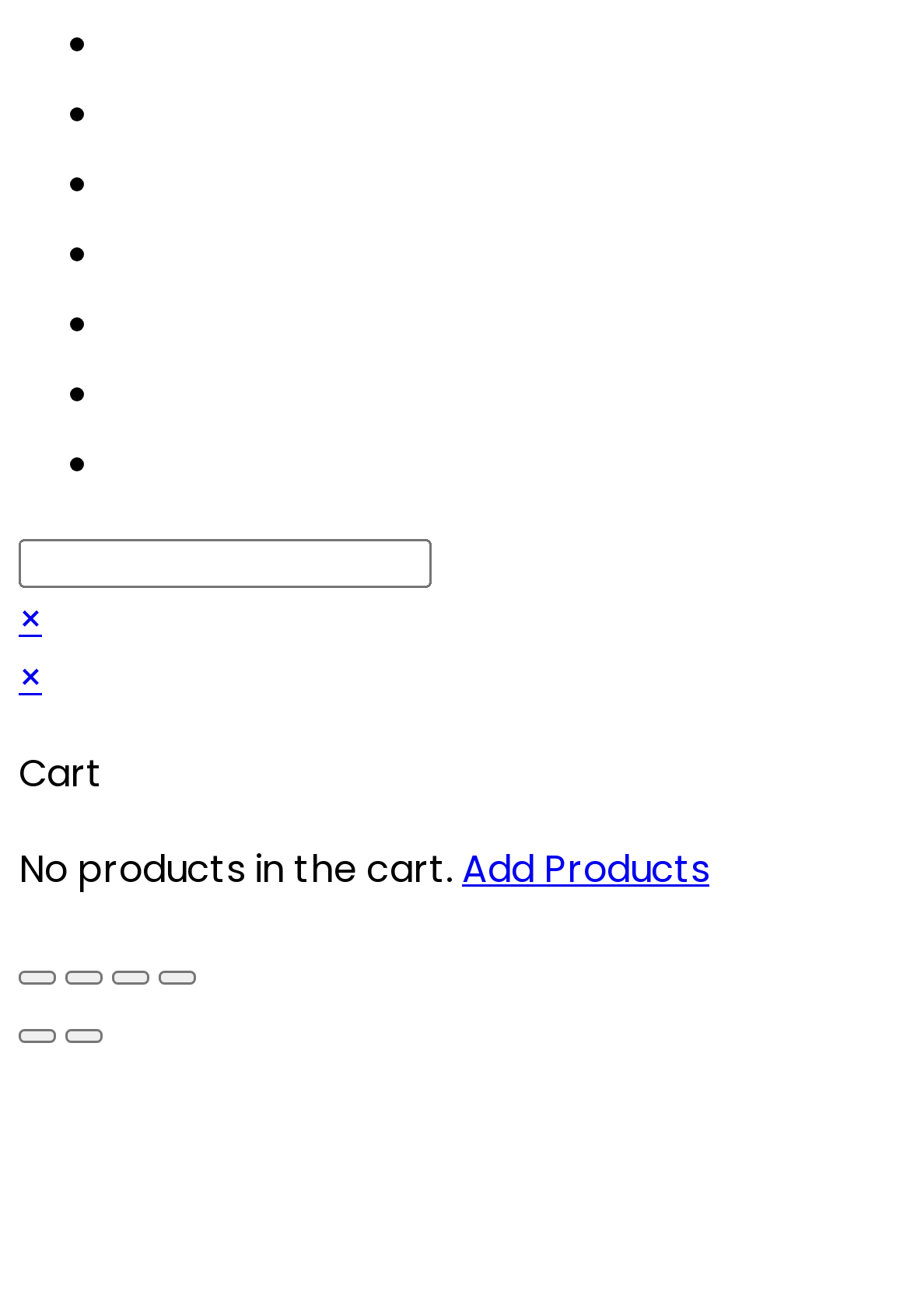Provide a short answer using a single word or phrase for the following question: 
What is the first menu item?

Go On Air